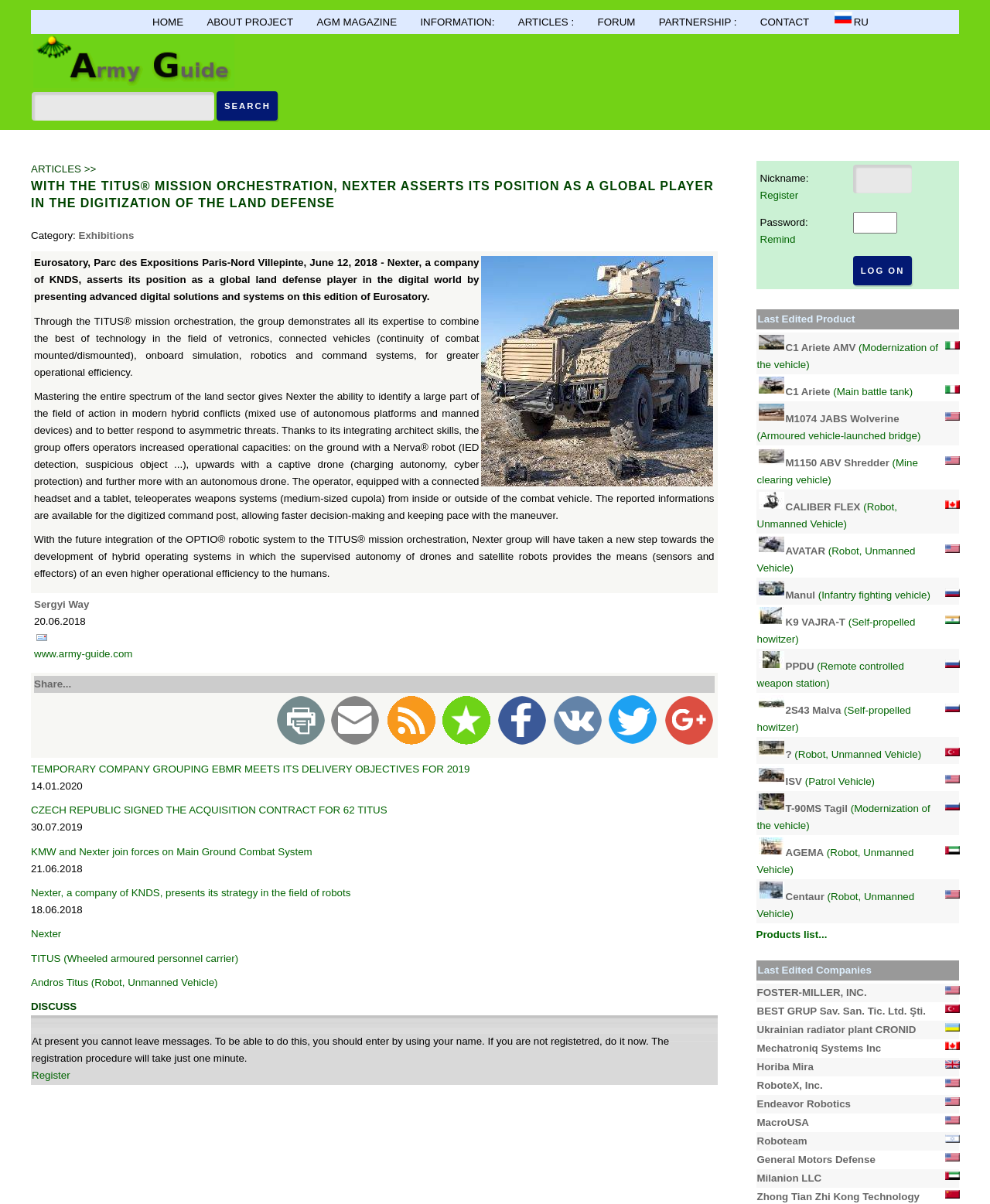What is the name of the robot mentioned in the article?
Please use the image to provide a one-word or short phrase answer.

Nerva